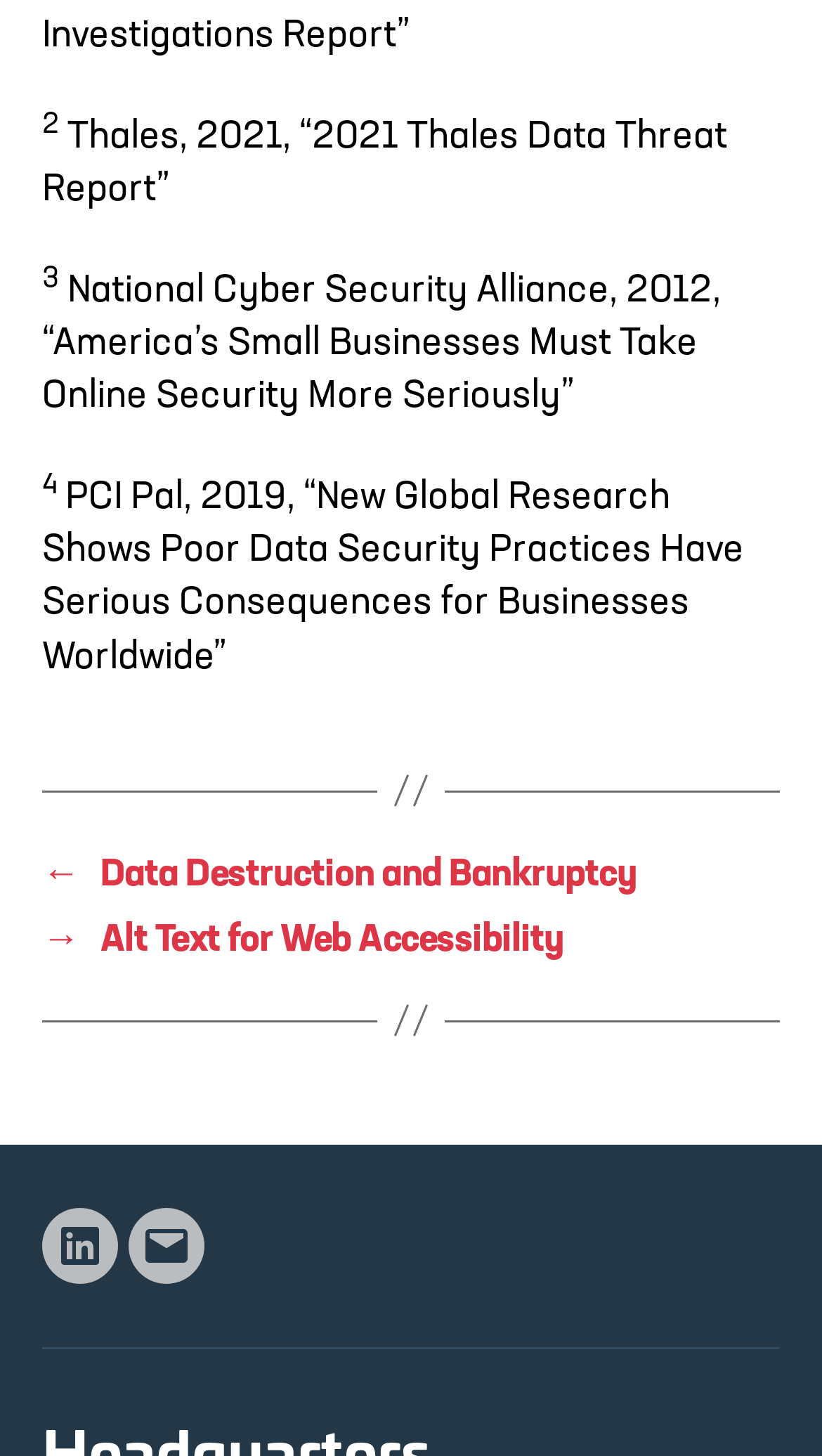Please provide a comprehensive response to the question below by analyzing the image: 
How many links are in the navigation 'Post'?

I counted the number of links under the navigation 'Post' and found two links: 'Data Destruction and Bankruptcy' and 'Alt Text for Web Accessibility'.